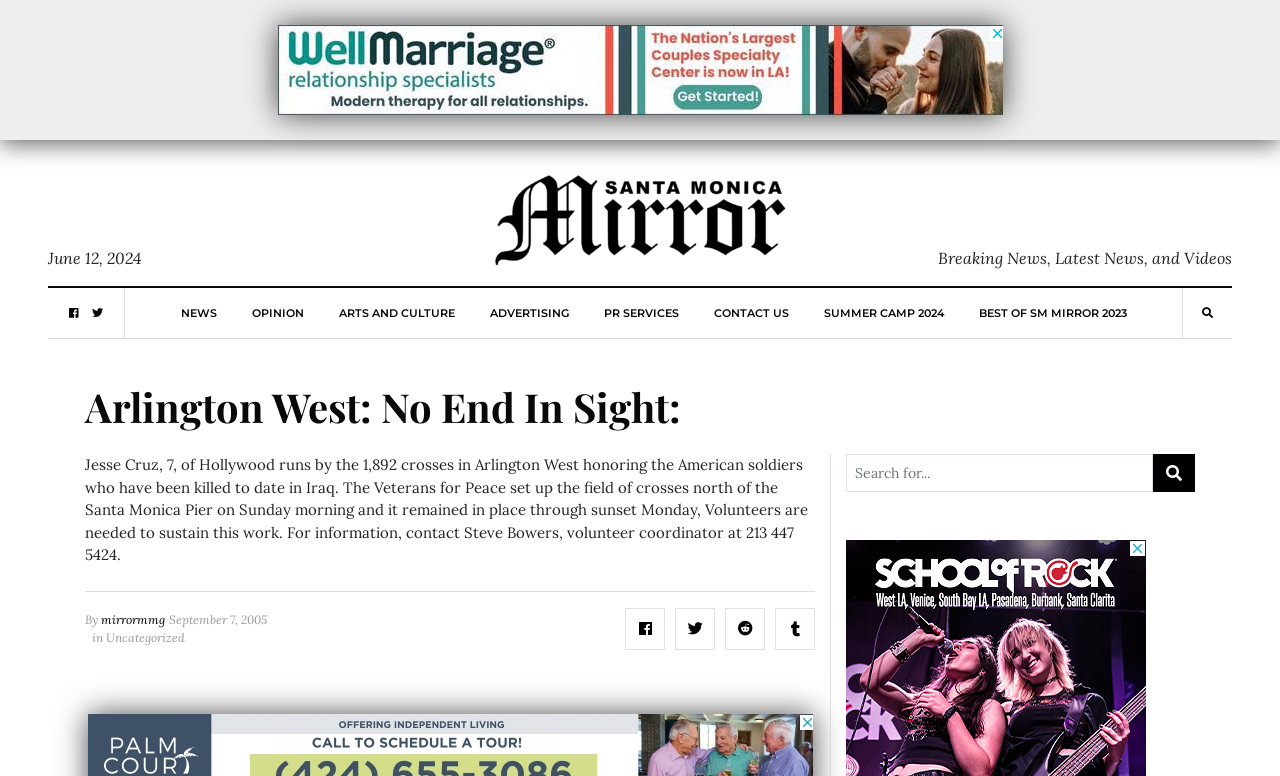Specify the bounding box coordinates for the region that must be clicked to perform the given instruction: "Share this on Facebook".

None